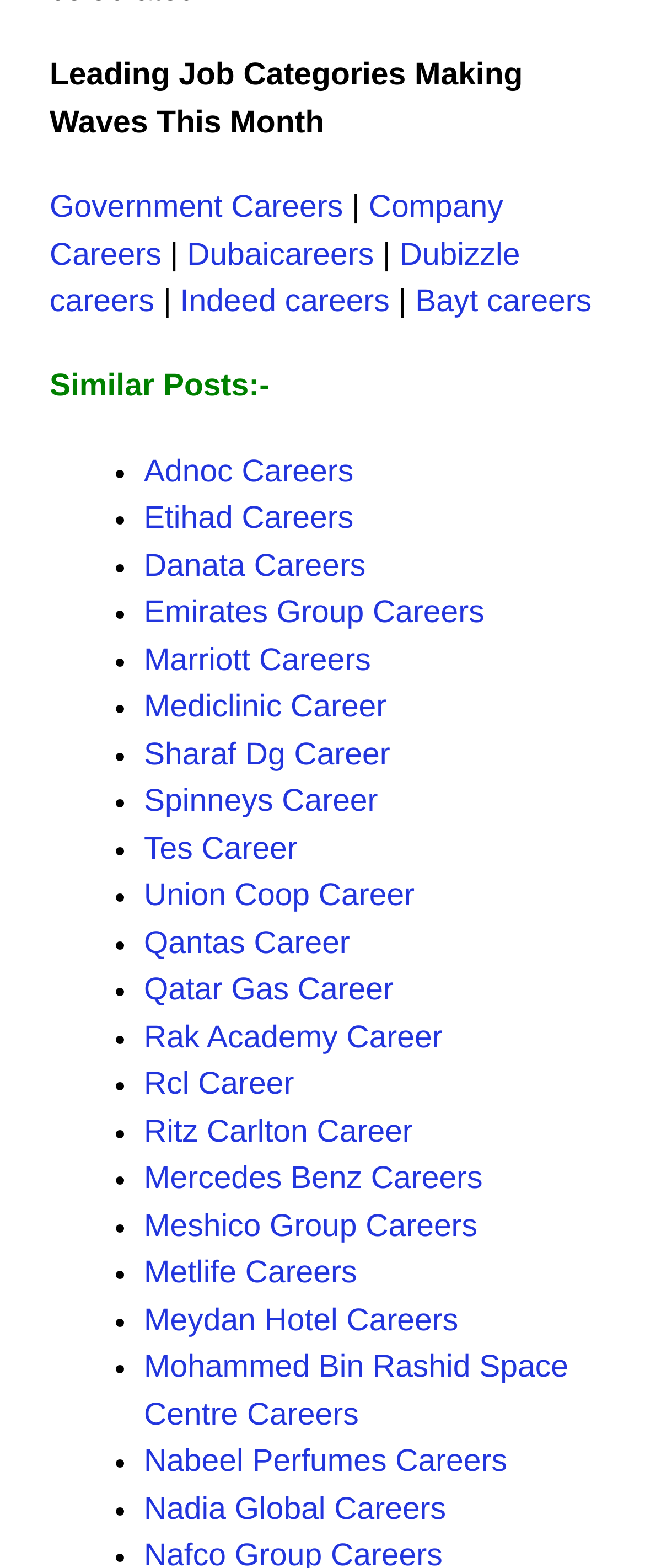Please specify the bounding box coordinates of the clickable region necessary for completing the following instruction: "Click on Marriott Careers". The coordinates must consist of four float numbers between 0 and 1, i.e., [left, top, right, bottom].

[0.223, 0.41, 0.575, 0.432]